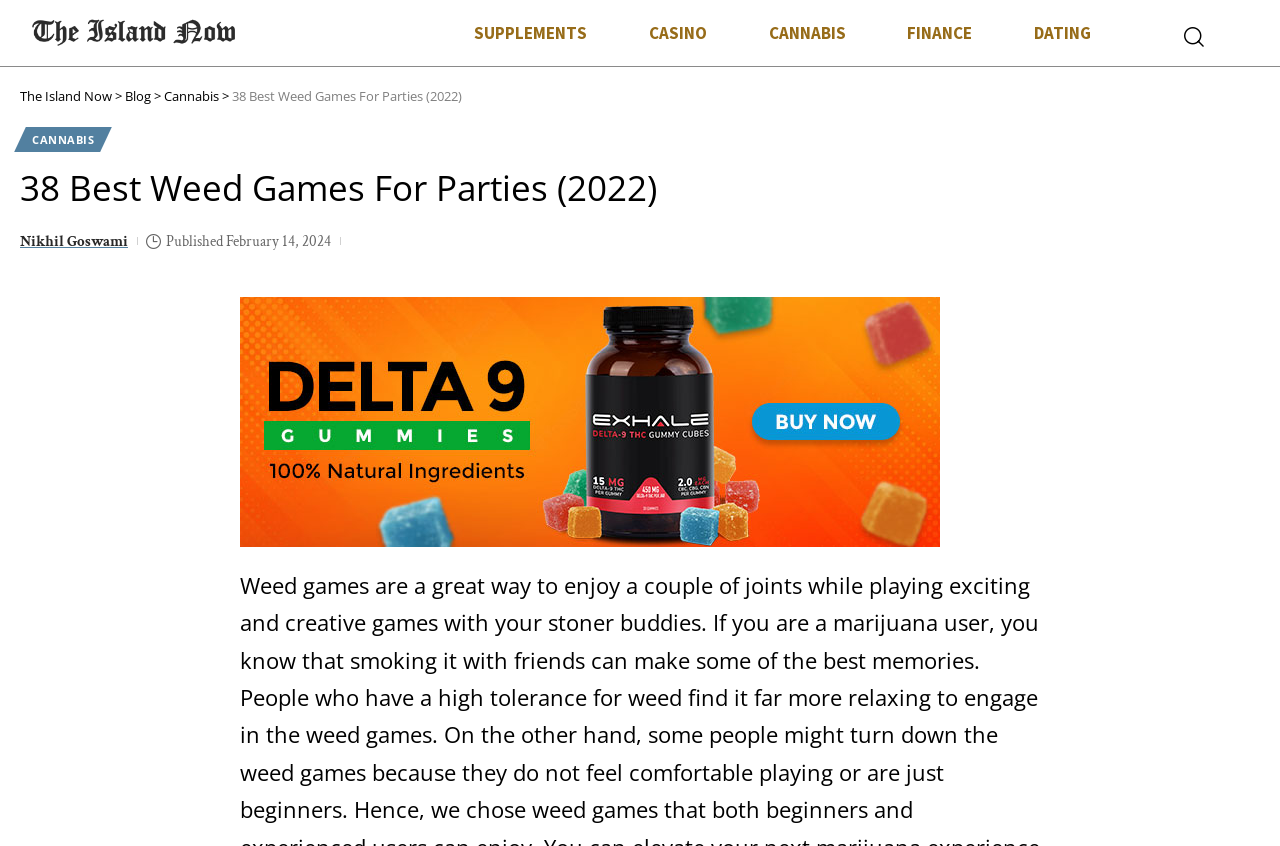Respond to the question below with a single word or phrase:
What is the category of the article?

Cannabis